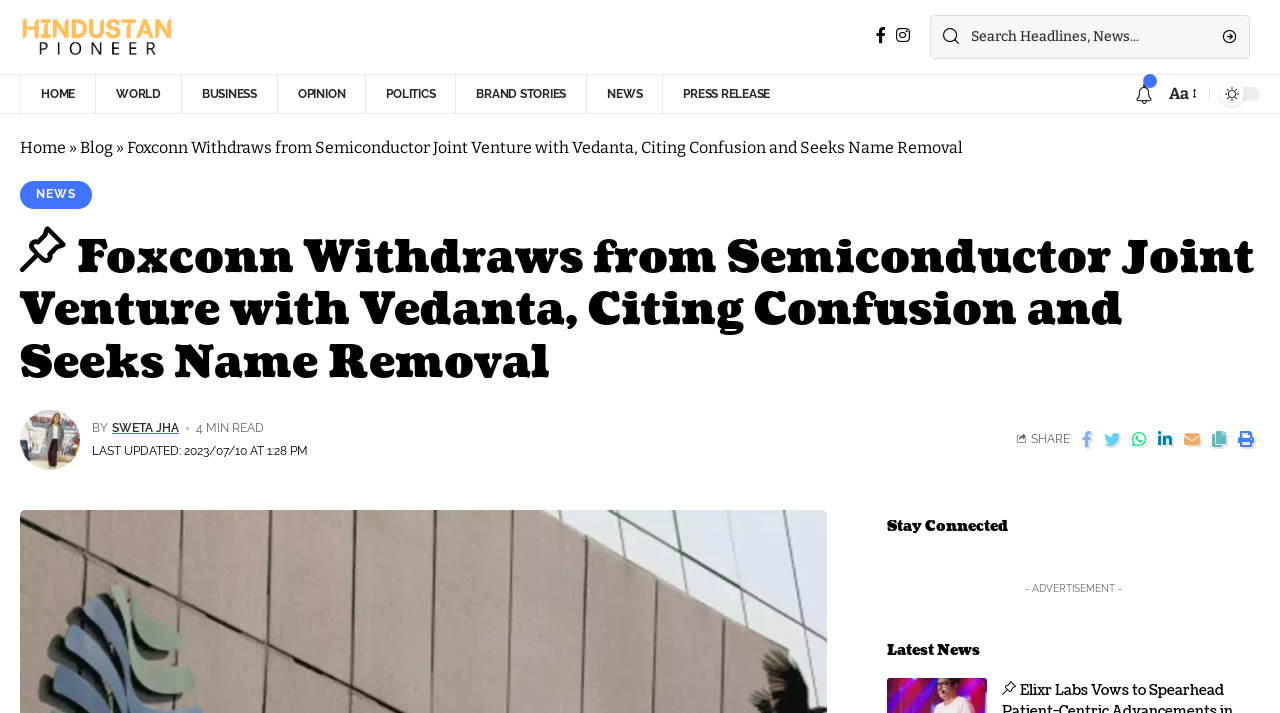Use a single word or phrase to answer the question: What is the name of the company that withdrew from a semiconductor joint venture?

Foxconn